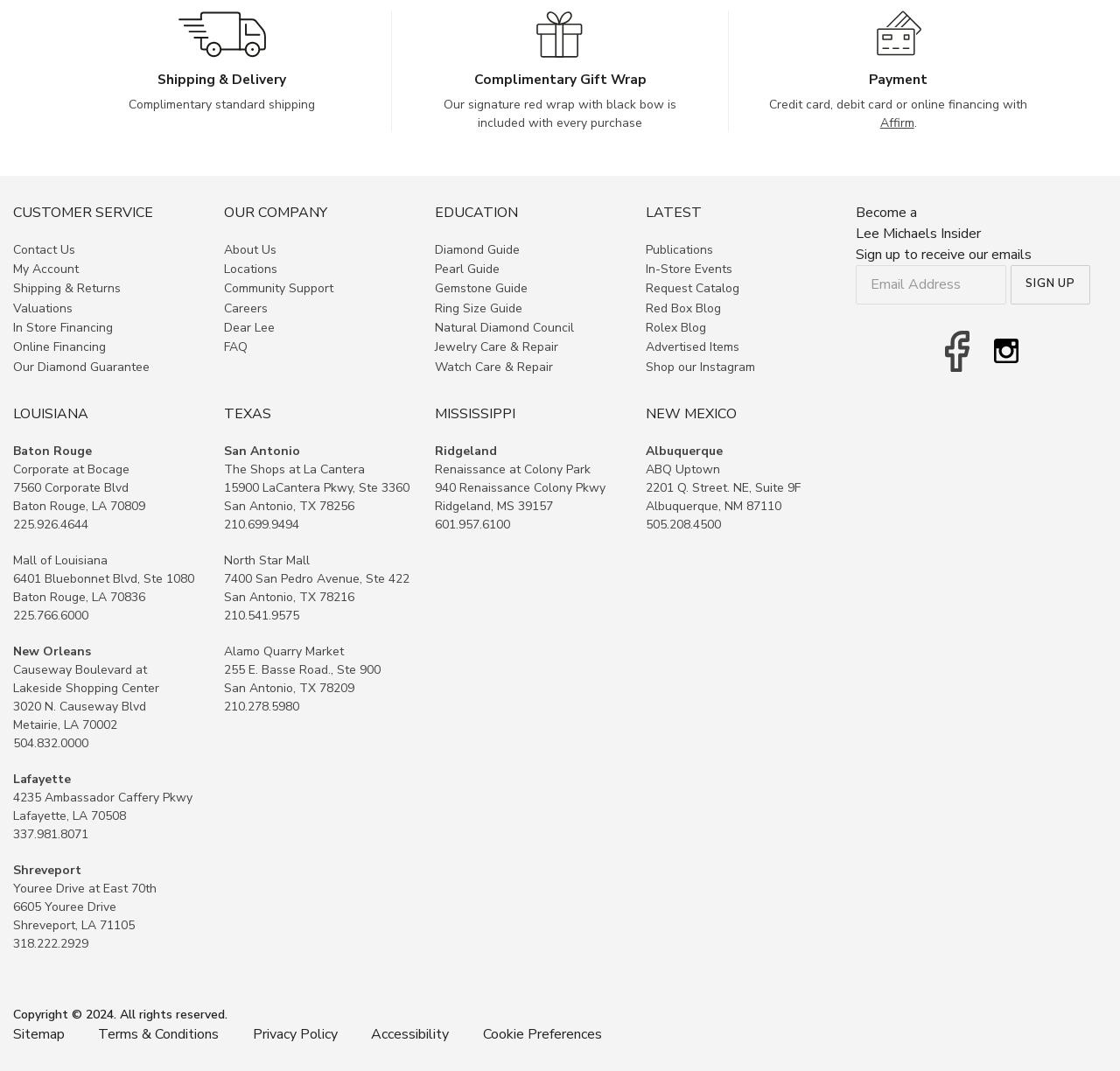Show the bounding box coordinates for the HTML element as described: "parent_node: SIGN UP placeholder="Email Address"".

[0.764, 0.247, 0.899, 0.284]